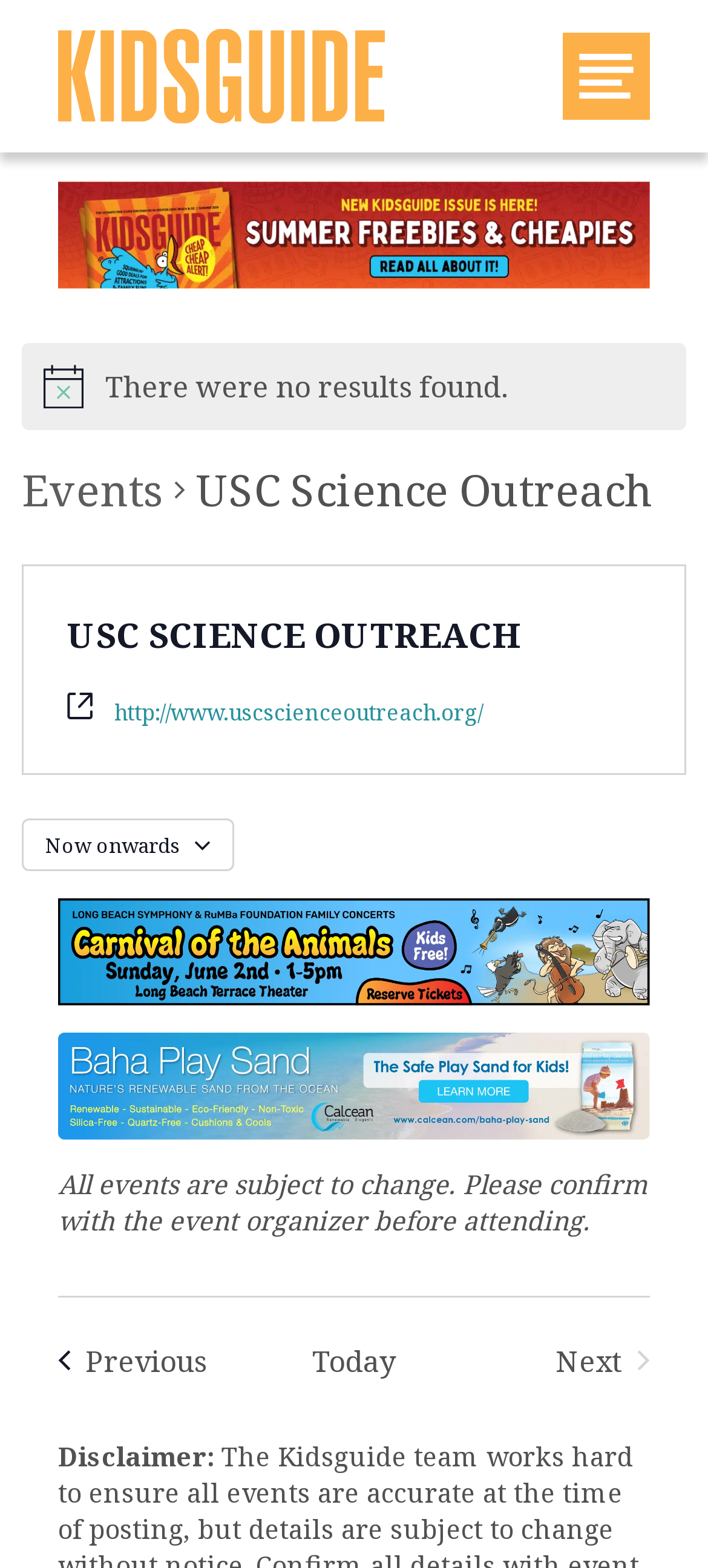What is the name of the event organizer?
From the image, respond with a single word or phrase.

USC Science Outreach